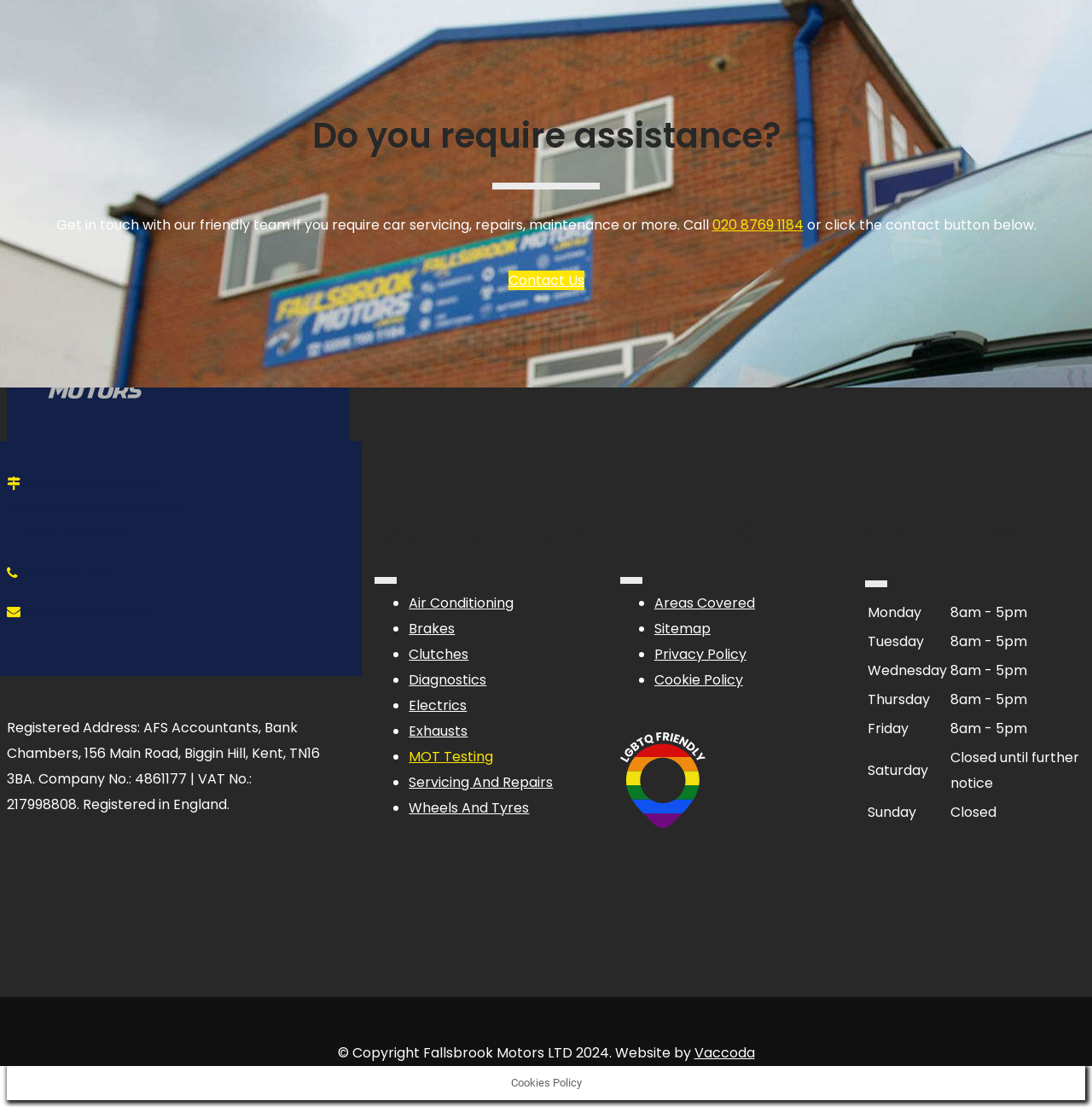What services does Fallsbrook Motors offer? Based on the screenshot, please respond with a single word or phrase.

Car servicing, repairs, maintenance, and more